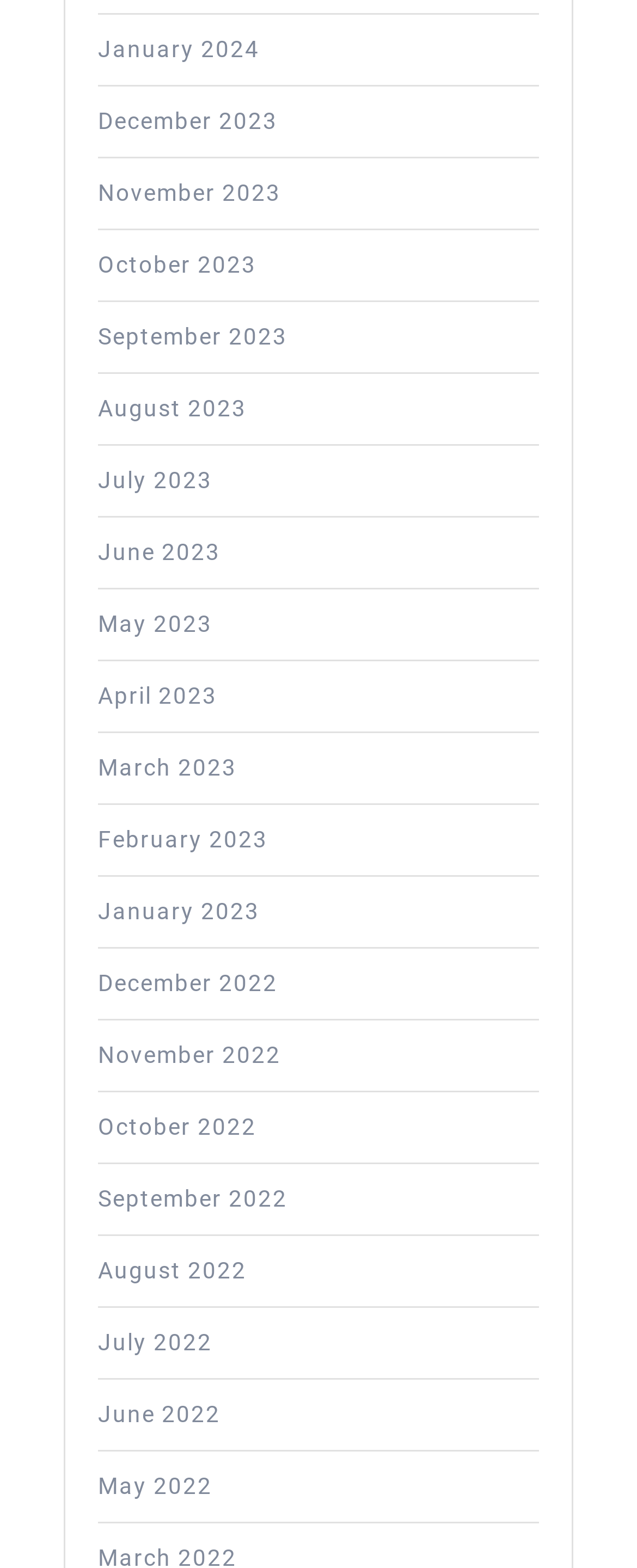Provide the bounding box coordinates of the HTML element described as: "October 2023". The bounding box coordinates should be four float numbers between 0 and 1, i.e., [left, top, right, bottom].

[0.154, 0.161, 0.403, 0.177]